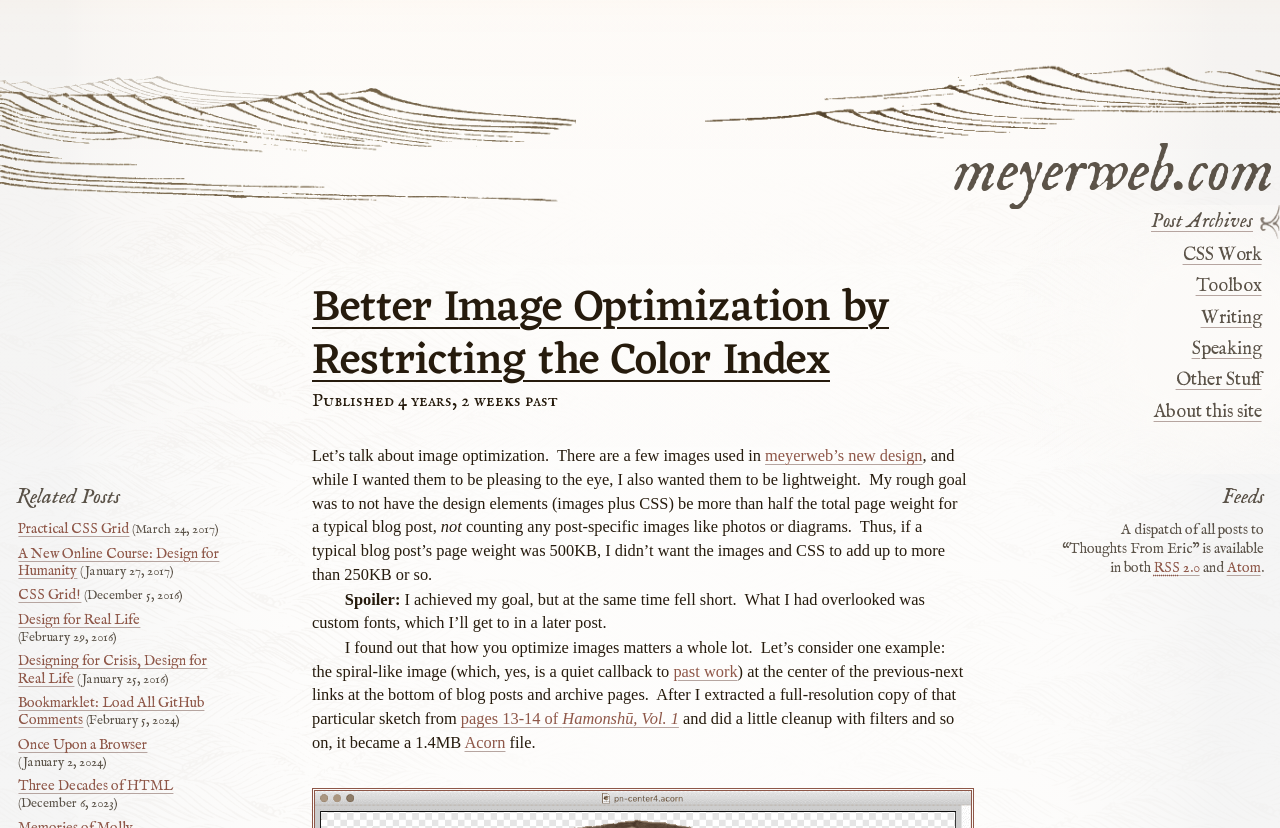Identify the bounding box coordinates for the UI element described as: "MBA in Hospitality Management". The coordinates should be provided as four floats between 0 and 1: [left, top, right, bottom].

None